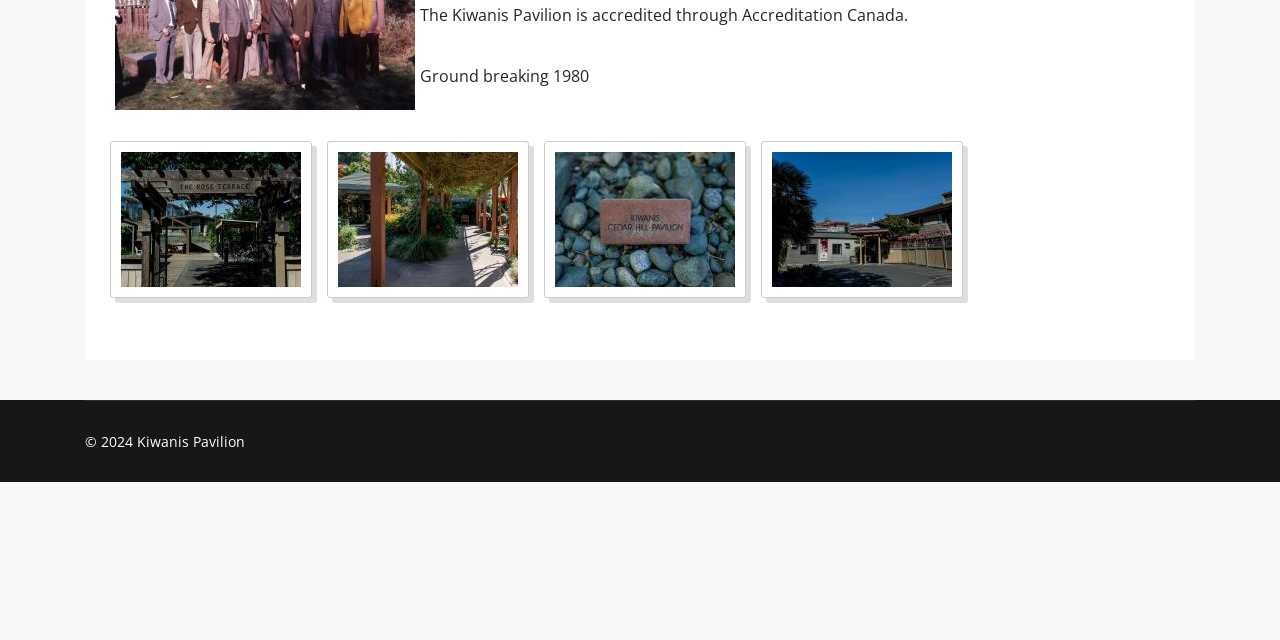Identify the bounding box coordinates for the UI element described as follows: alt="2a". Use the format (top-left x, top-left y, bottom-right x, bottom-right y) and ensure all values are floating point numbers between 0 and 1.

[0.264, 0.237, 0.405, 0.448]